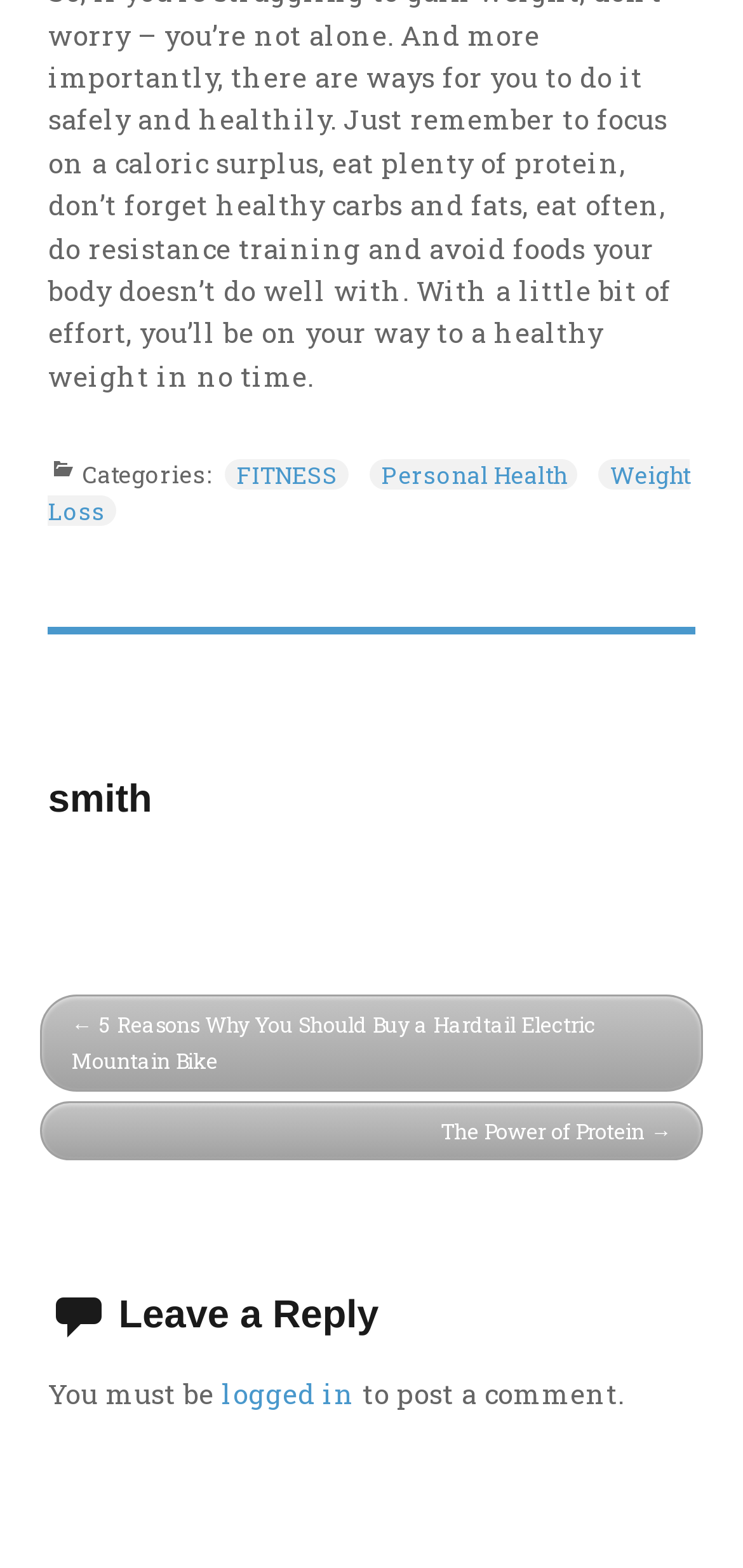What are the navigation links on the webpage?
Based on the image, give a concise answer in the form of a single word or short phrase.

← 5 Reasons Why You Should Buy a Hardtail Electric Mountain Bike, The Power of Protein →